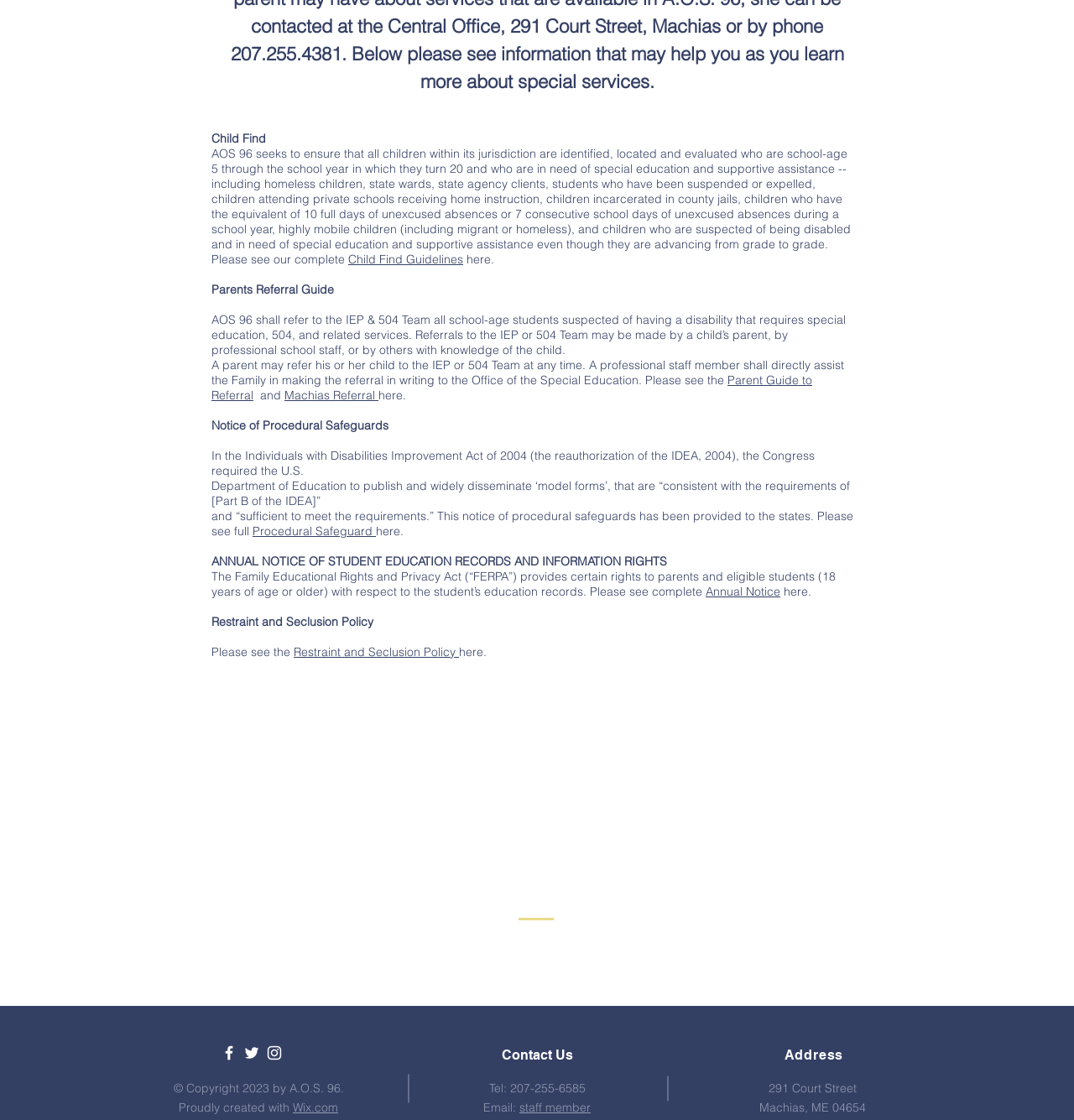Locate and provide the bounding box coordinates for the HTML element that matches this description: "Procedural Safeguard".

[0.235, 0.467, 0.35, 0.481]